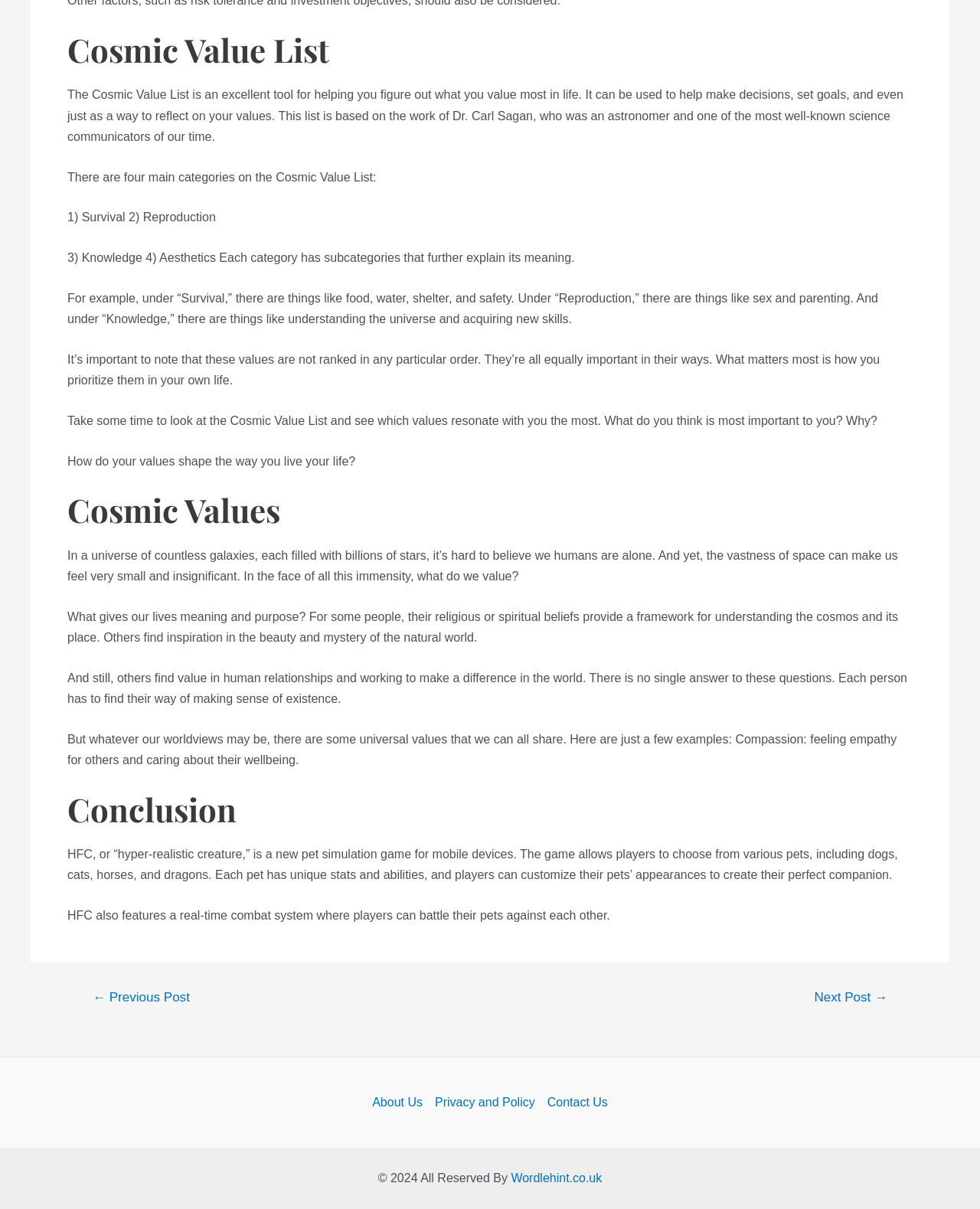Based on what you see in the screenshot, provide a thorough answer to this question: What is the purpose of the real-time combat system in HFC?

The text states that HFC features a real-time combat system where players can battle their pets against each other, suggesting that the purpose of this system is to engage in pet battles.